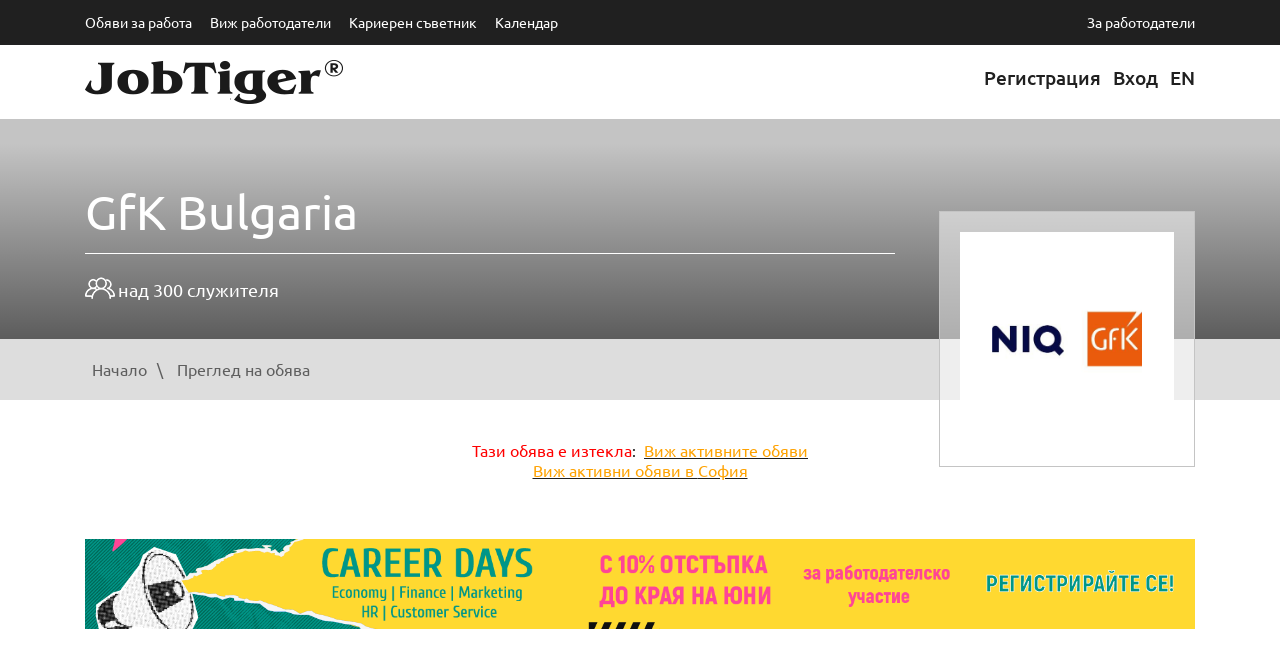Identify the bounding box of the HTML element described as: "Вход".

[0.87, 0.099, 0.905, 0.137]